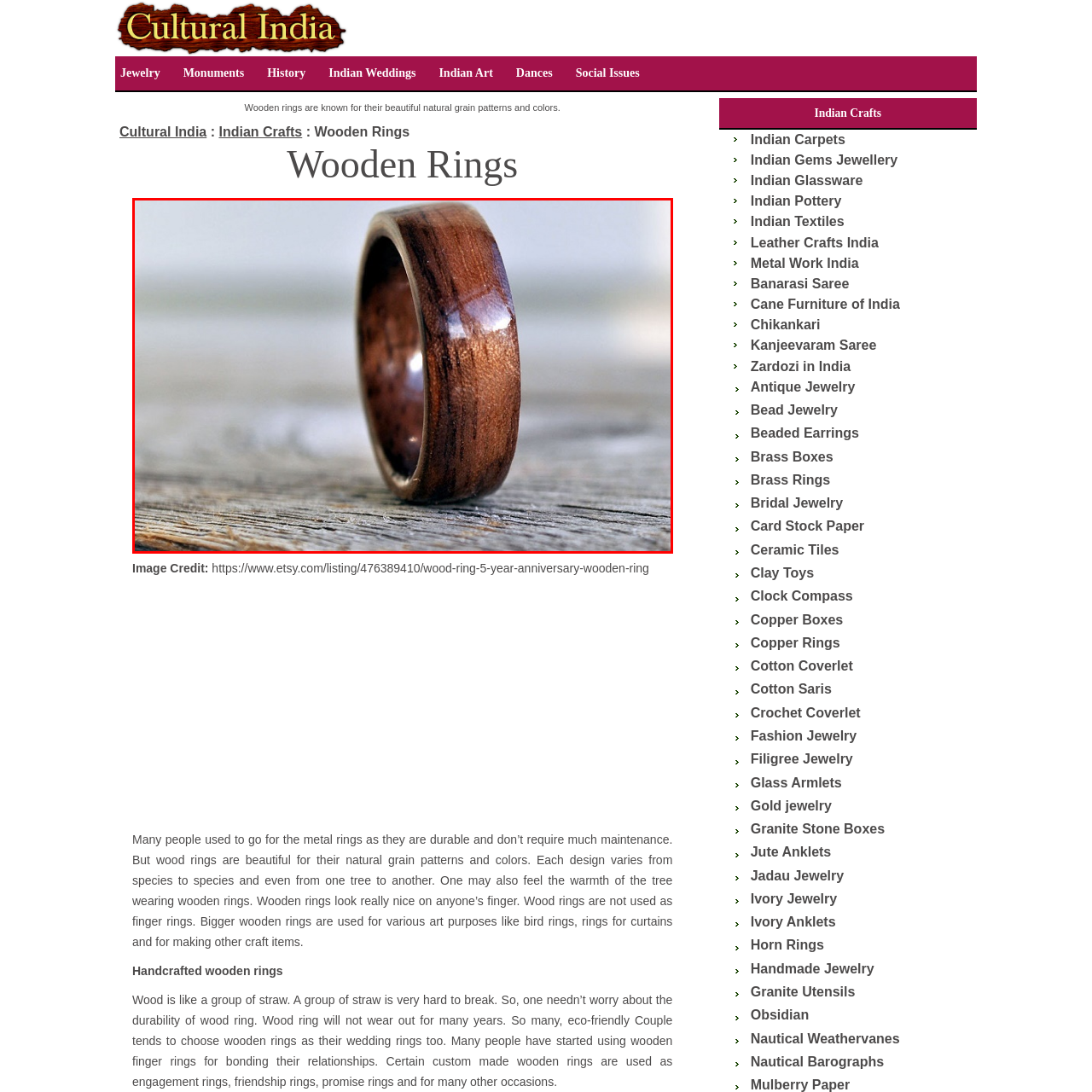Describe all the elements and activities occurring in the red-outlined area of the image extensively.

This image showcases a beautifully handcrafted wooden ring, highlighting its rich grain patterns and warm hues. The ring is polished to a smooth finish, reflecting light delicately, while its natural texture adds an artisanal charm. Set against a rustic wooden surface, the ring not only serves as a piece of jewelry but also embodies the trend towards eco-friendly choices in accessories. Wooden rings are admired for their unique aesthetics, often chosen for special occasions like weddings and engagements due to their symbolic connection to nature and sustainability. The craftsmanship behind such rings celebrates traditional techniques and the beauty of natural materials, making each piece truly one-of-a-kind.